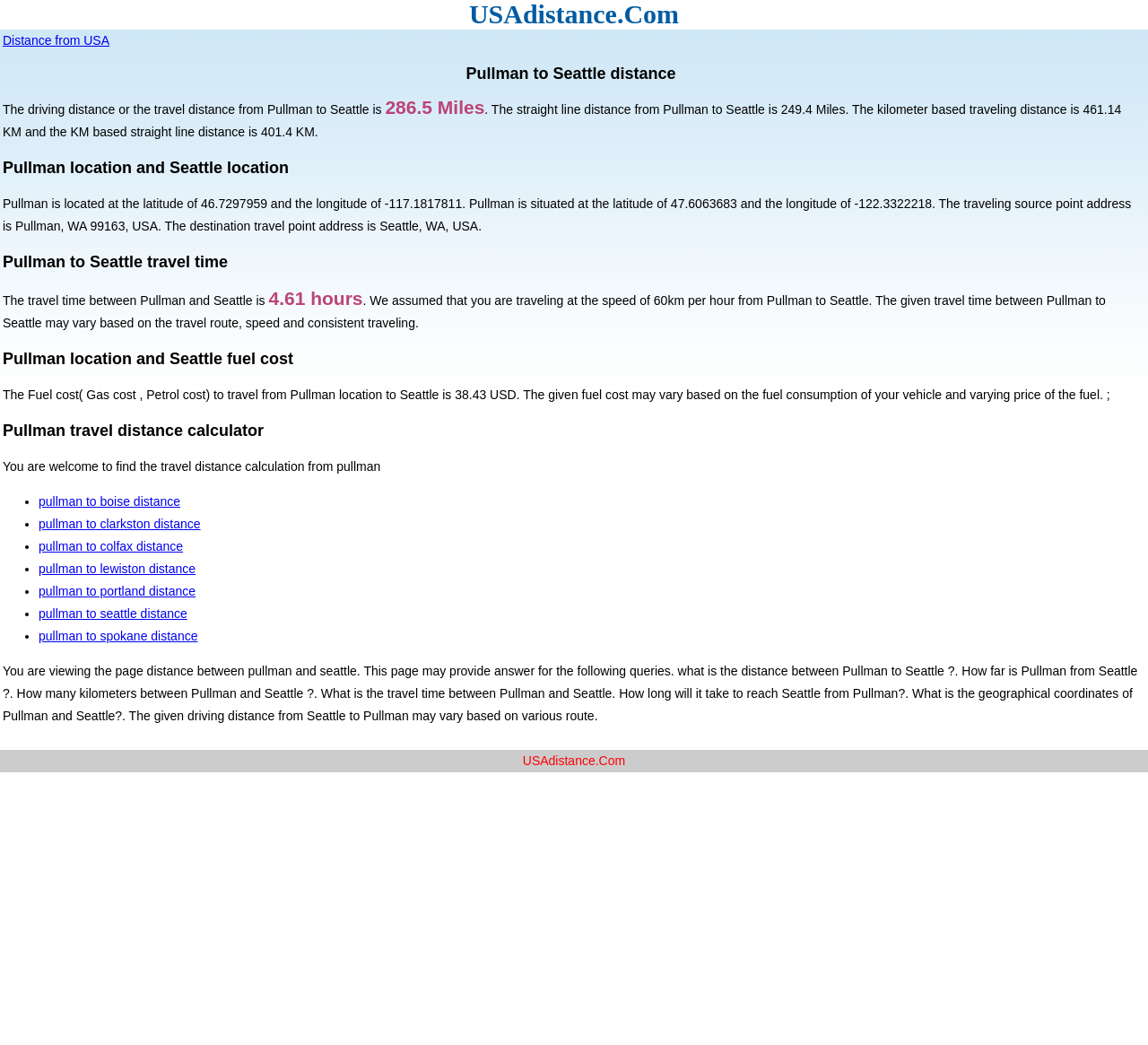Identify the bounding box coordinates necessary to click and complete the given instruction: "Learn about thyroid disorders".

None